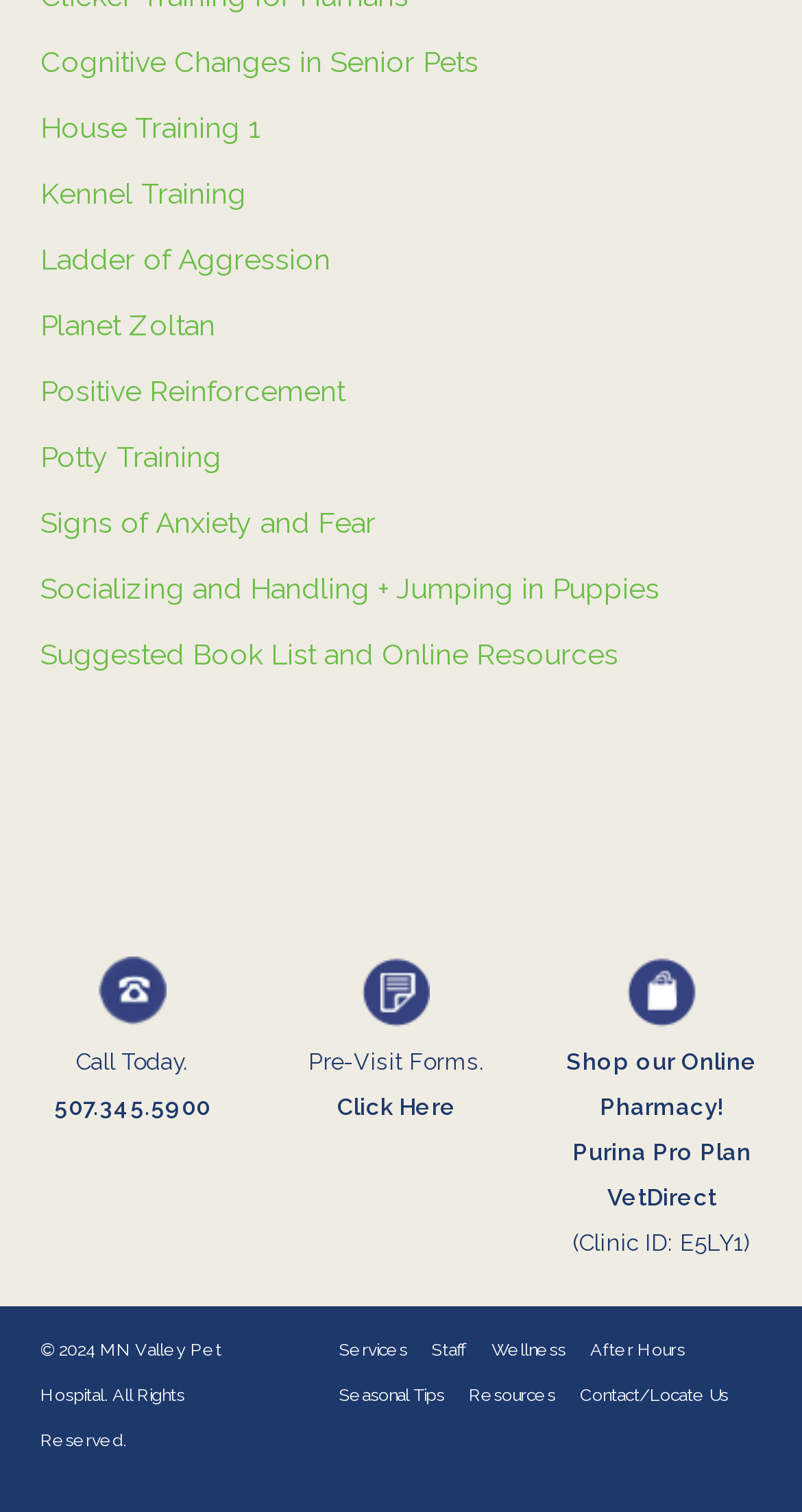Use a single word or phrase to answer the question:
What is the copyright year?

2024